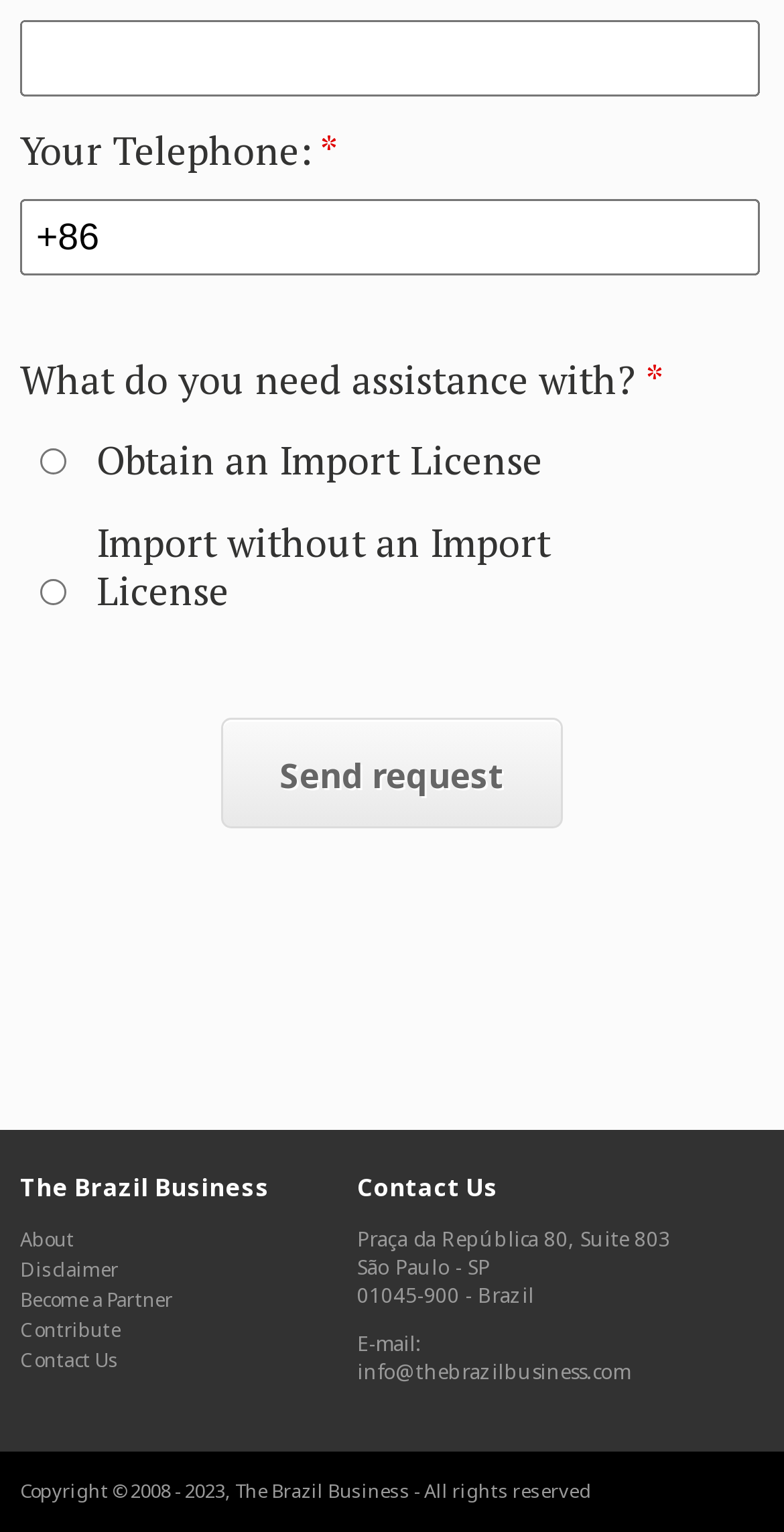Locate the bounding box coordinates of the clickable region necessary to complete the following instruction: "Click on About". Provide the coordinates in the format of four float numbers between 0 and 1, i.e., [left, top, right, bottom].

[0.026, 0.8, 0.095, 0.817]